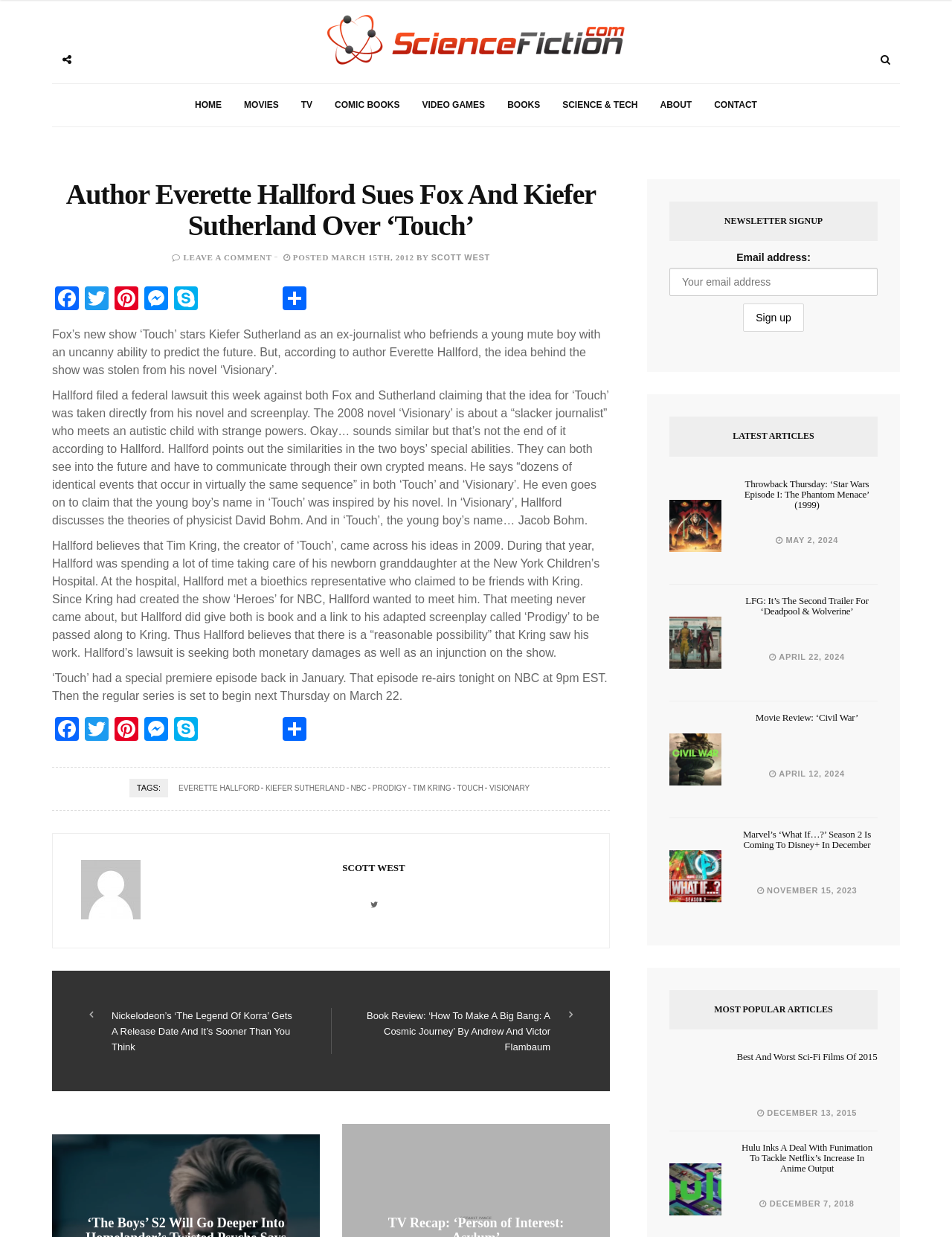Please give a concise answer to this question using a single word or phrase: 
What is the name of the network that will air the show 'Touch'?

NBC